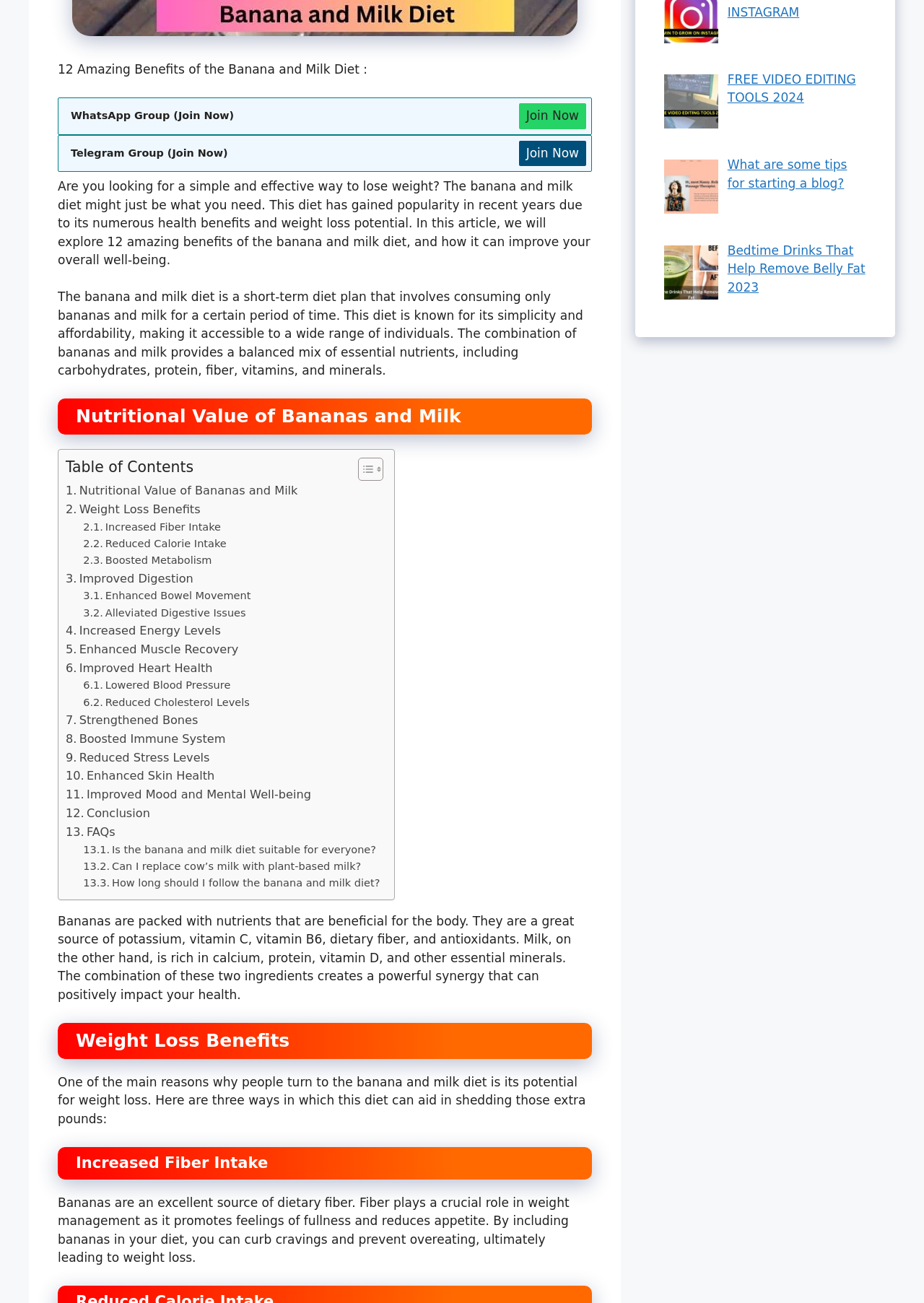Identify the bounding box for the UI element described as: "Boosted Metabolism". Ensure the coordinates are four float numbers between 0 and 1, formatted as [left, top, right, bottom].

[0.09, 0.424, 0.229, 0.437]